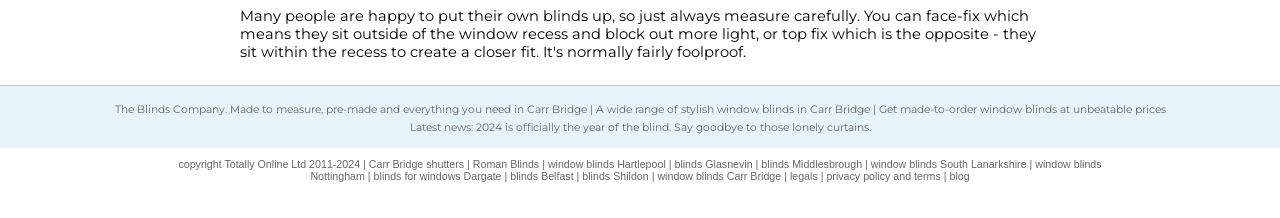Please find the bounding box coordinates in the format (top-left x, top-left y, bottom-right x, bottom-right y) for the given element description. Ensure the coordinates are floating point numbers between 0 and 1. Description: blinds Glasnevin

[0.527, 0.725, 0.588, 0.78]